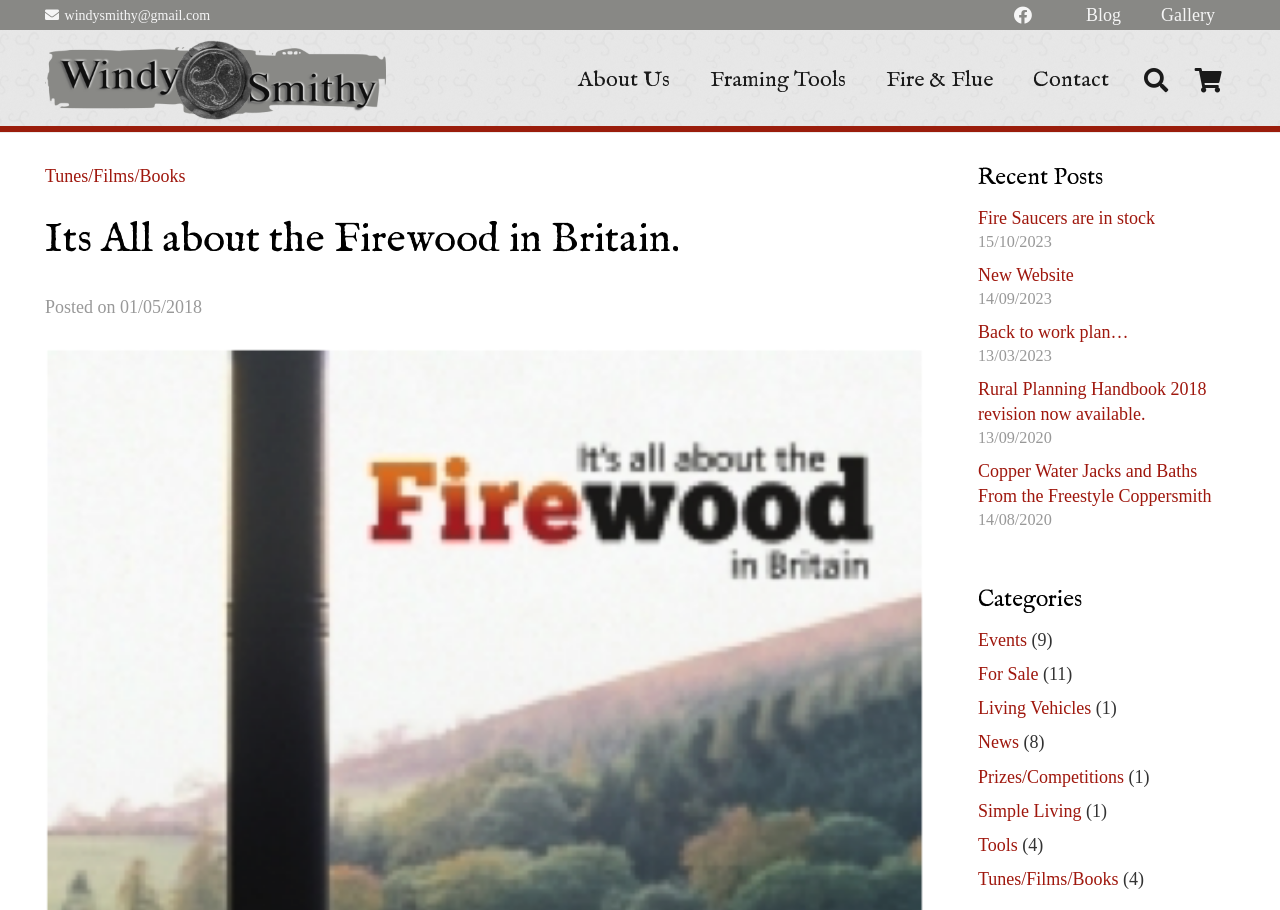Identify the bounding box coordinates for the element that needs to be clicked to fulfill this instruction: "Contact via telegram or whatsapp". Provide the coordinates in the format of four float numbers between 0 and 1: [left, top, right, bottom].

None